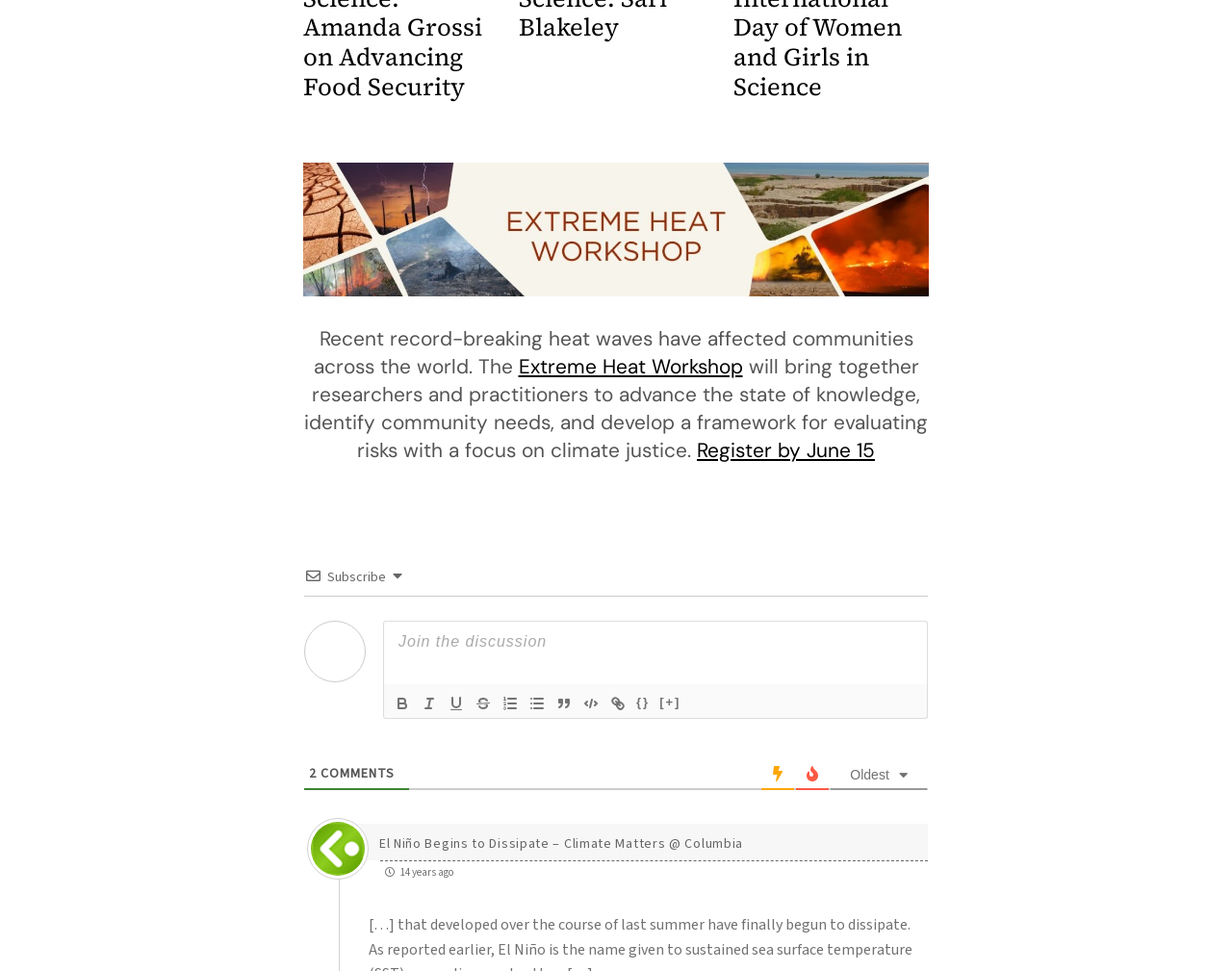Please identify the bounding box coordinates of the clickable area that will fulfill the following instruction: "Click the 'Register' link". The coordinates should be in the format of four float numbers between 0 and 1, i.e., [left, top, right, bottom].

[0.566, 0.45, 0.627, 0.477]